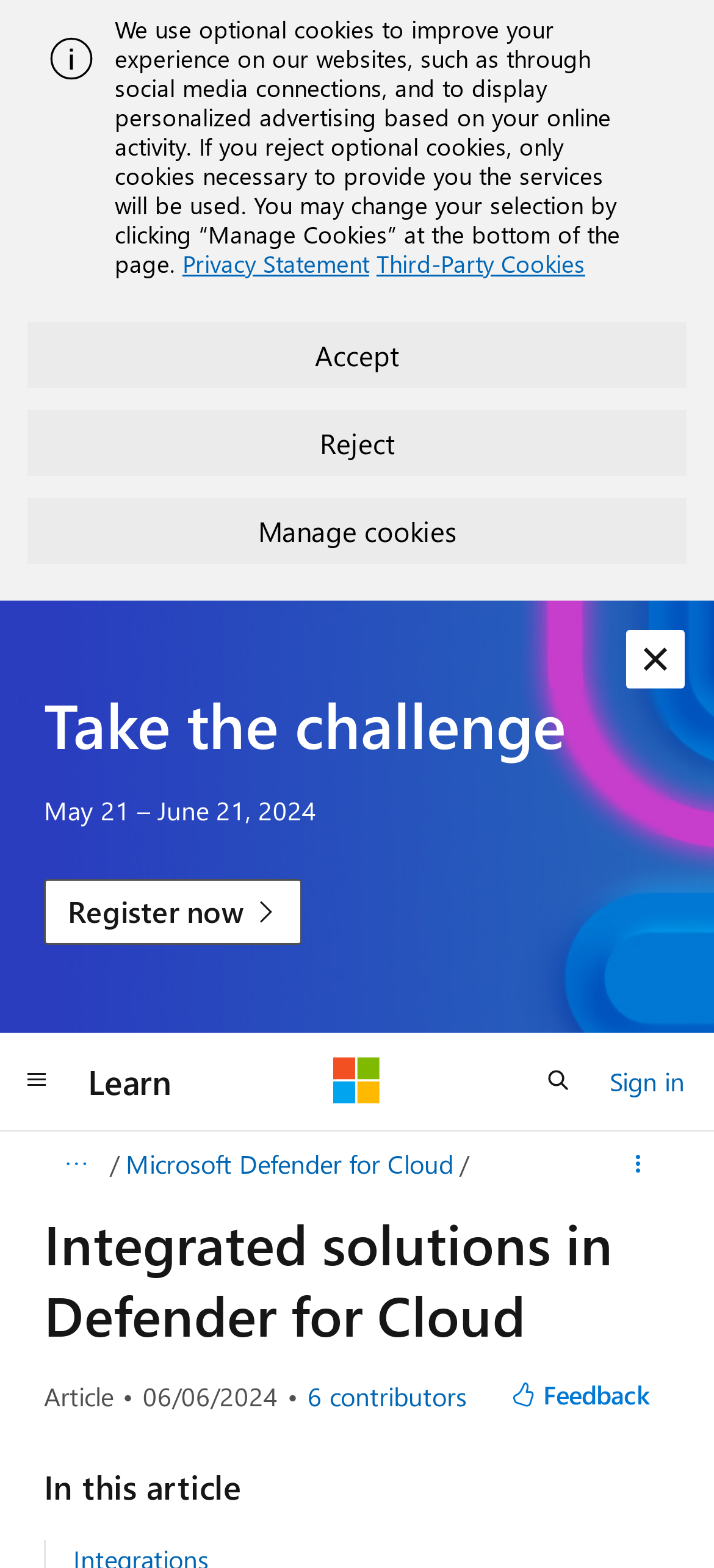Please find the bounding box coordinates for the clickable element needed to perform this instruction: "Register for the challenge".

[0.062, 0.56, 0.424, 0.602]